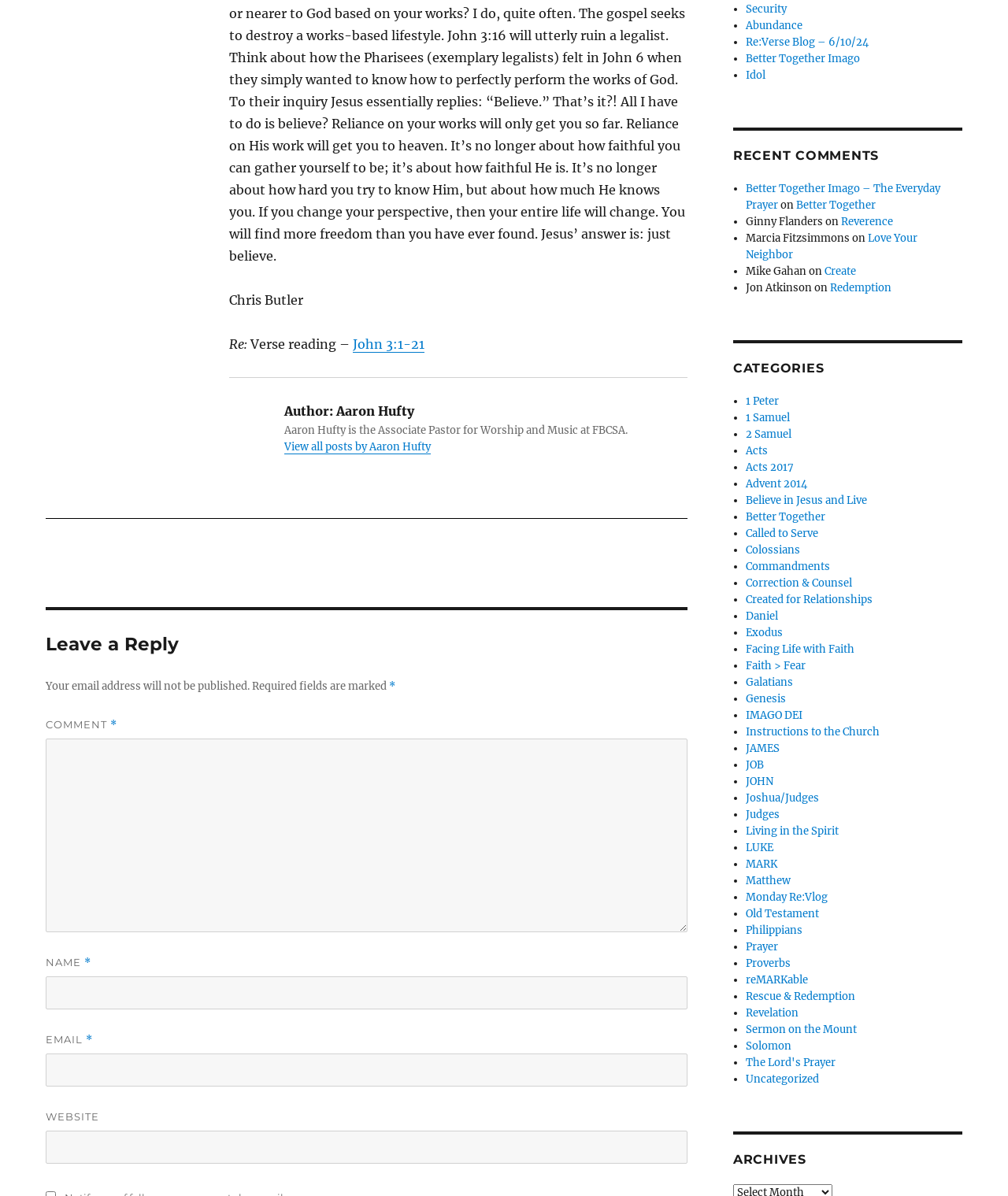Please answer the following query using a single word or phrase: 
What is the category of the post 'Better Together Imago'?

Not specified